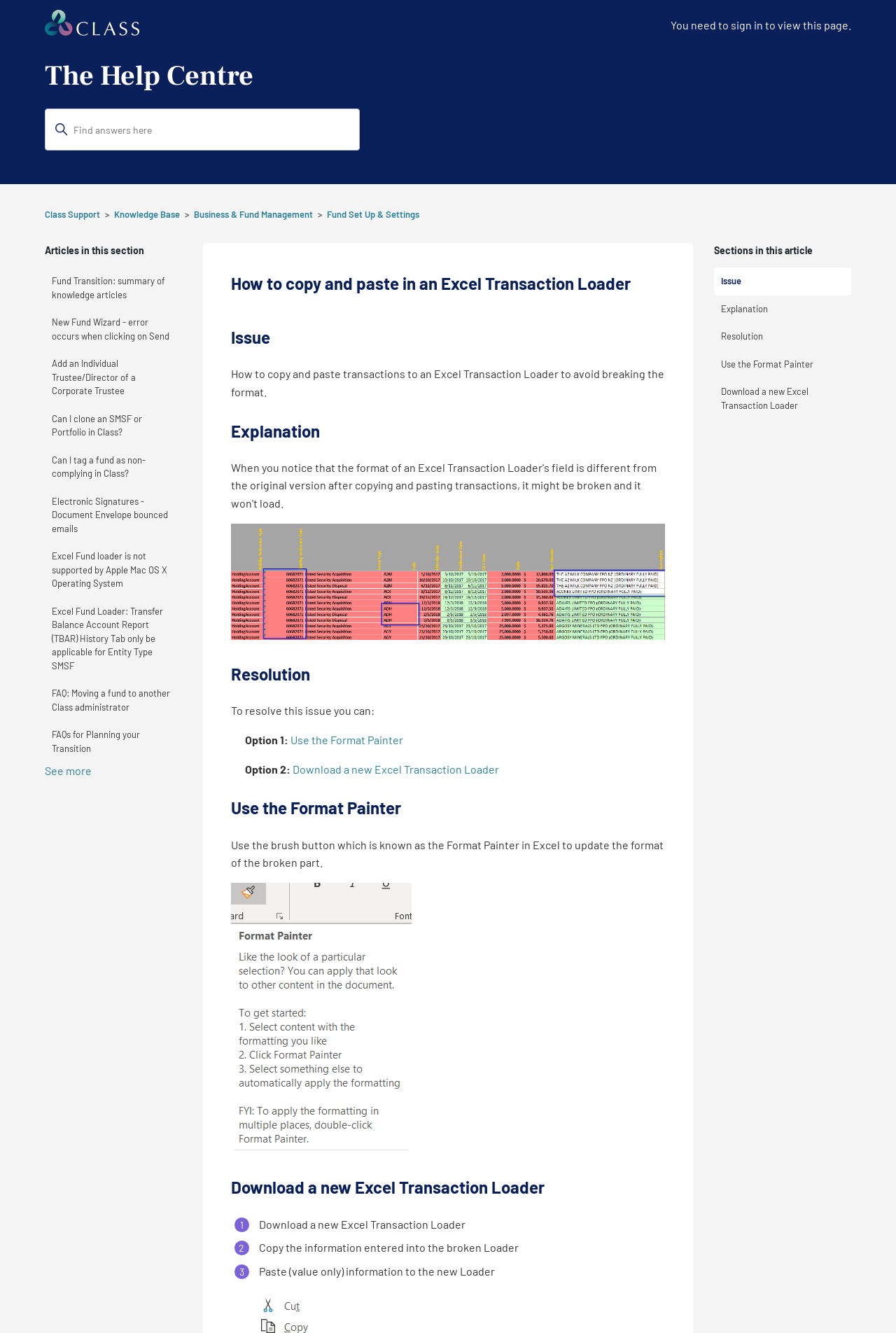Please mark the bounding box coordinates of the area that should be clicked to carry out the instruction: "Click on the UMSL Business Blog link".

None